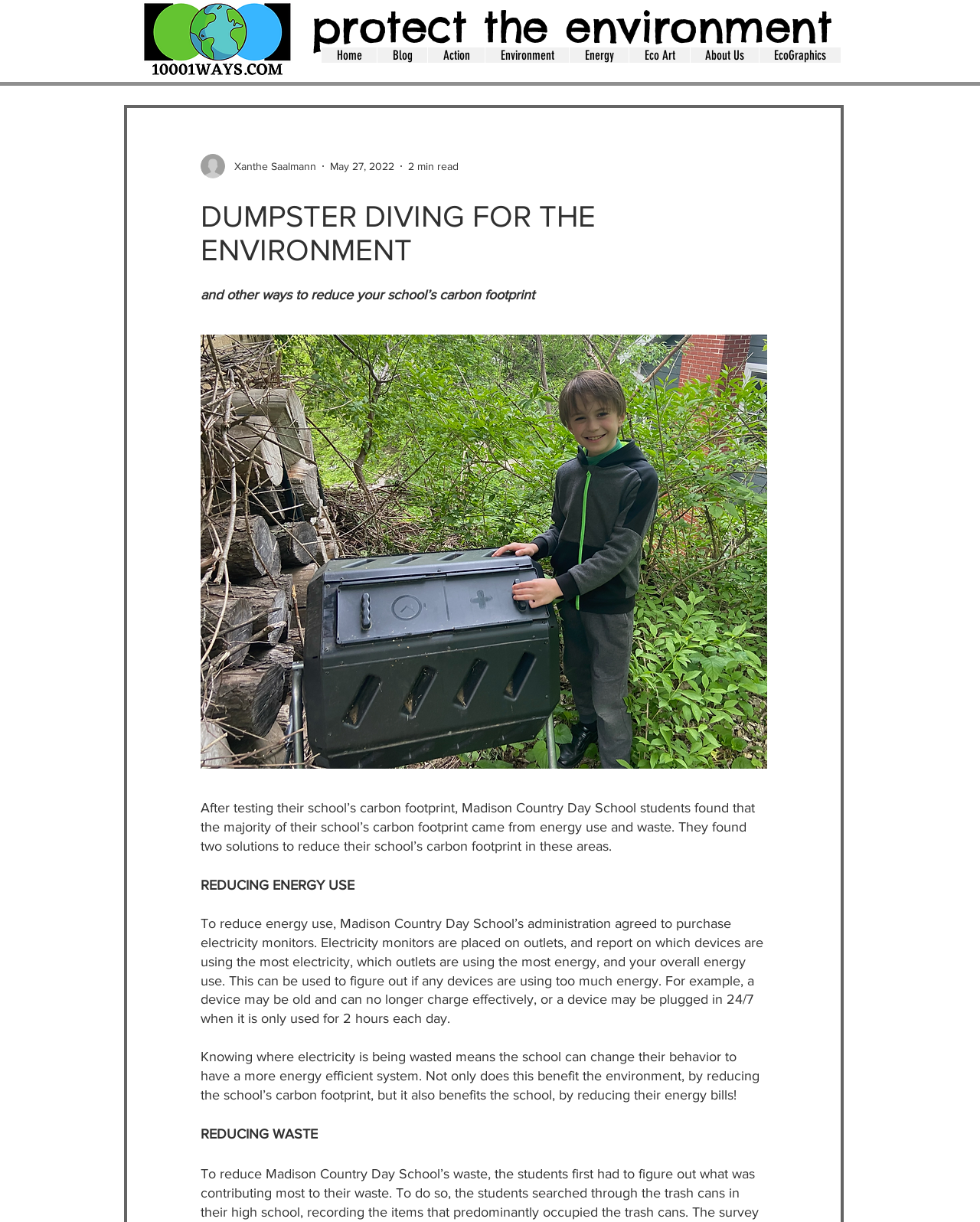Describe all the significant parts and information present on the webpage.

The webpage is about a school's initiative to reduce its carbon footprint, with a focus on energy use and waste. At the top, there is a logo or image with the text "Copy of Copy of Copy 3.png" and a link. Next to it, there is a heading that reads "Protect the Environment". Below this, there is a navigation menu with links to different sections of the website, including "Home", "Blog", "Action", "Environment", "Energy", "Eco Art", and "About Us".

The main content of the webpage is an article titled "DUMPSTER DIVING FOR THE ENVIRONMENT". The article is written by Xanthe Saalmann and was published on May 27, 2022. It takes approximately 2 minutes to read. The article discusses how Madison Country Day School students found that the majority of their school's carbon footprint came from energy use and waste, and how they discovered two solutions to reduce their school's carbon footprint in these areas.

The article is divided into two sections: "REDUCING ENERGY USE" and "REDUCING WASTE". The first section explains how the school's administration agreed to purchase electricity monitors to track energy use and identify areas where energy is being wasted. This will help the school to change its behavior and have a more energy-efficient system, which will benefit both the environment and the school by reducing energy bills.

There is a button below the article, but its purpose is not clear. There is also a writer's picture and a generic image on the page, but their significance is not specified. Overall, the webpage is focused on promoting environmental sustainability and reducing carbon footprint in schools.